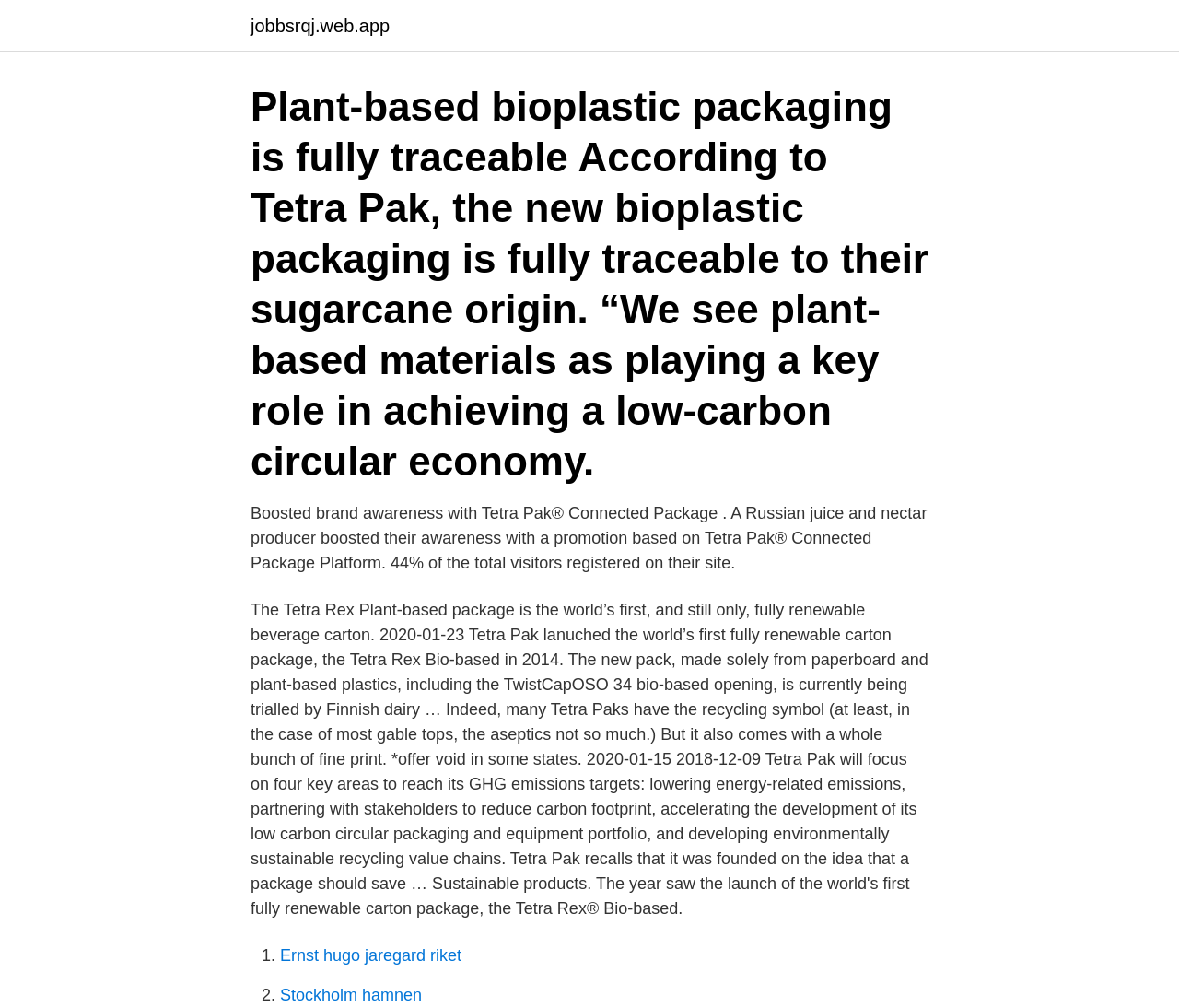Determine and generate the text content of the webpage's headline.

Plant-based bioplastic packaging is fully traceable According to Tetra Pak, the new bioplastic packaging is fully traceable to their sugarcane origin. “We see plant-based materials as playing a key role in achieving a low-carbon circular economy.